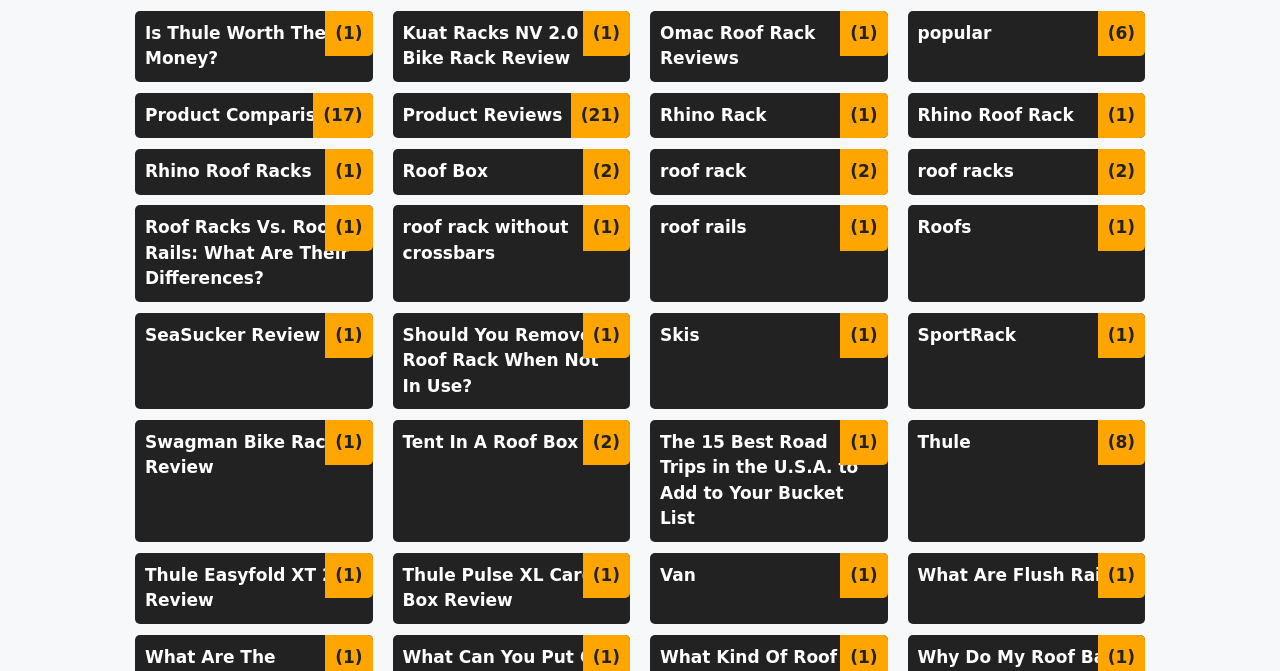What type of product is reviewed in the article 'Kuat Racks NV 2.0 Bike Rack Review'?
Please answer the question as detailed as possible.

The title of the article suggests that it is a review of a specific bike rack product, the Kuat Racks NV 2.0, providing an evaluation of its features and performance.